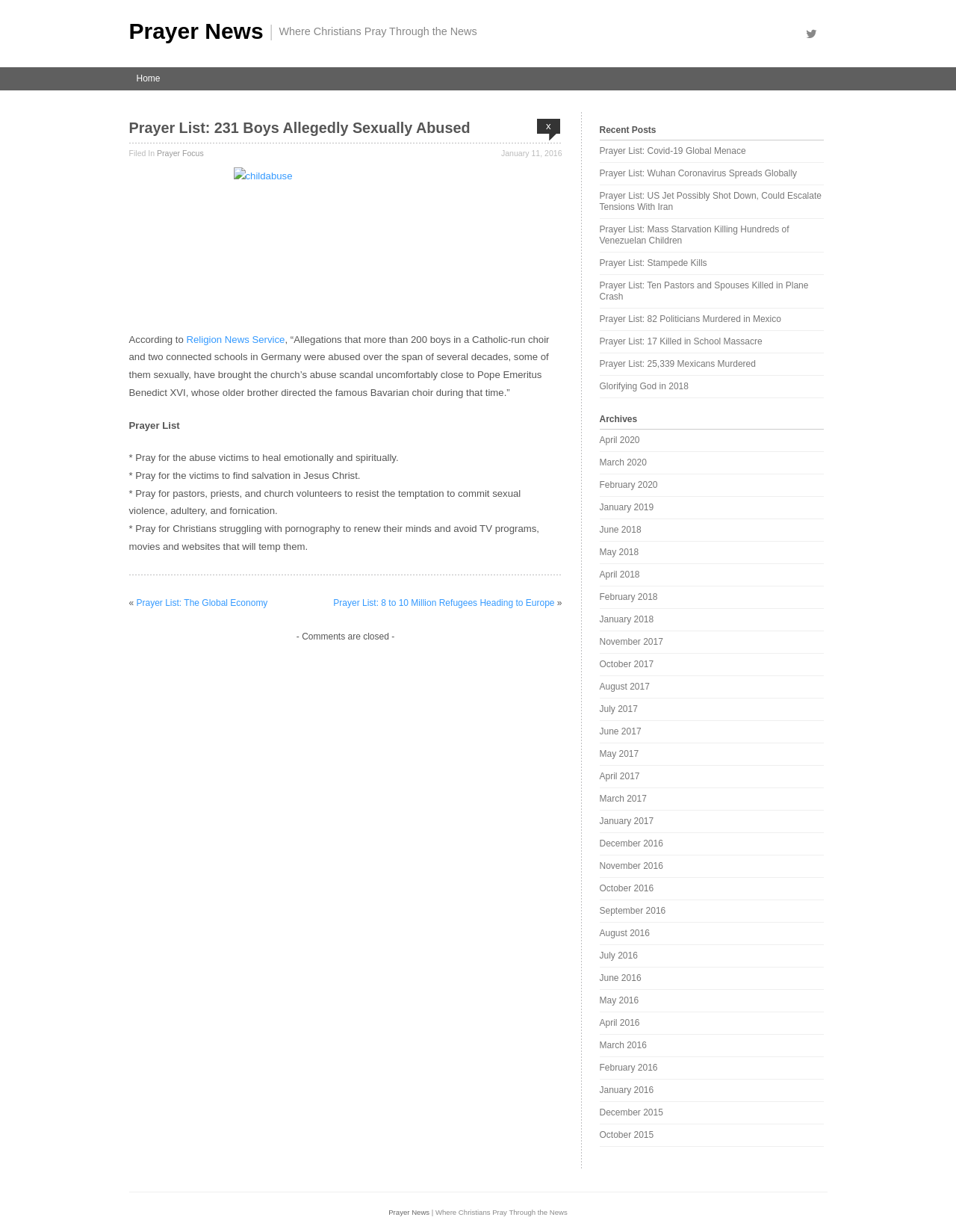Provide the bounding box coordinates for the specified HTML element described in this description: "Prayer List: Stampede Kills". The coordinates should be four float numbers ranging from 0 to 1, in the format [left, top, right, bottom].

[0.627, 0.209, 0.861, 0.218]